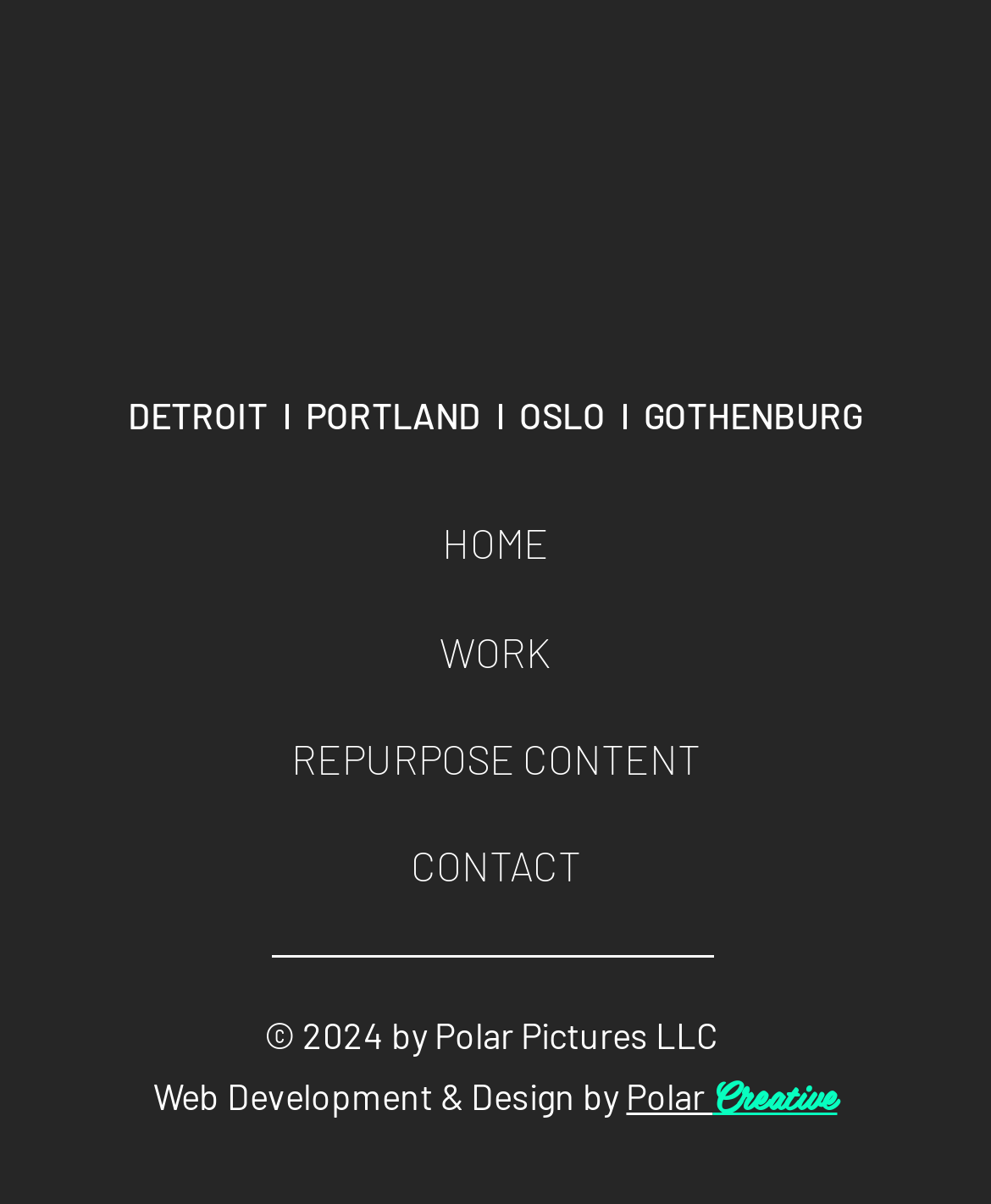Give a concise answer using only one word or phrase for this question:
What is the copyright year of this website?

2024